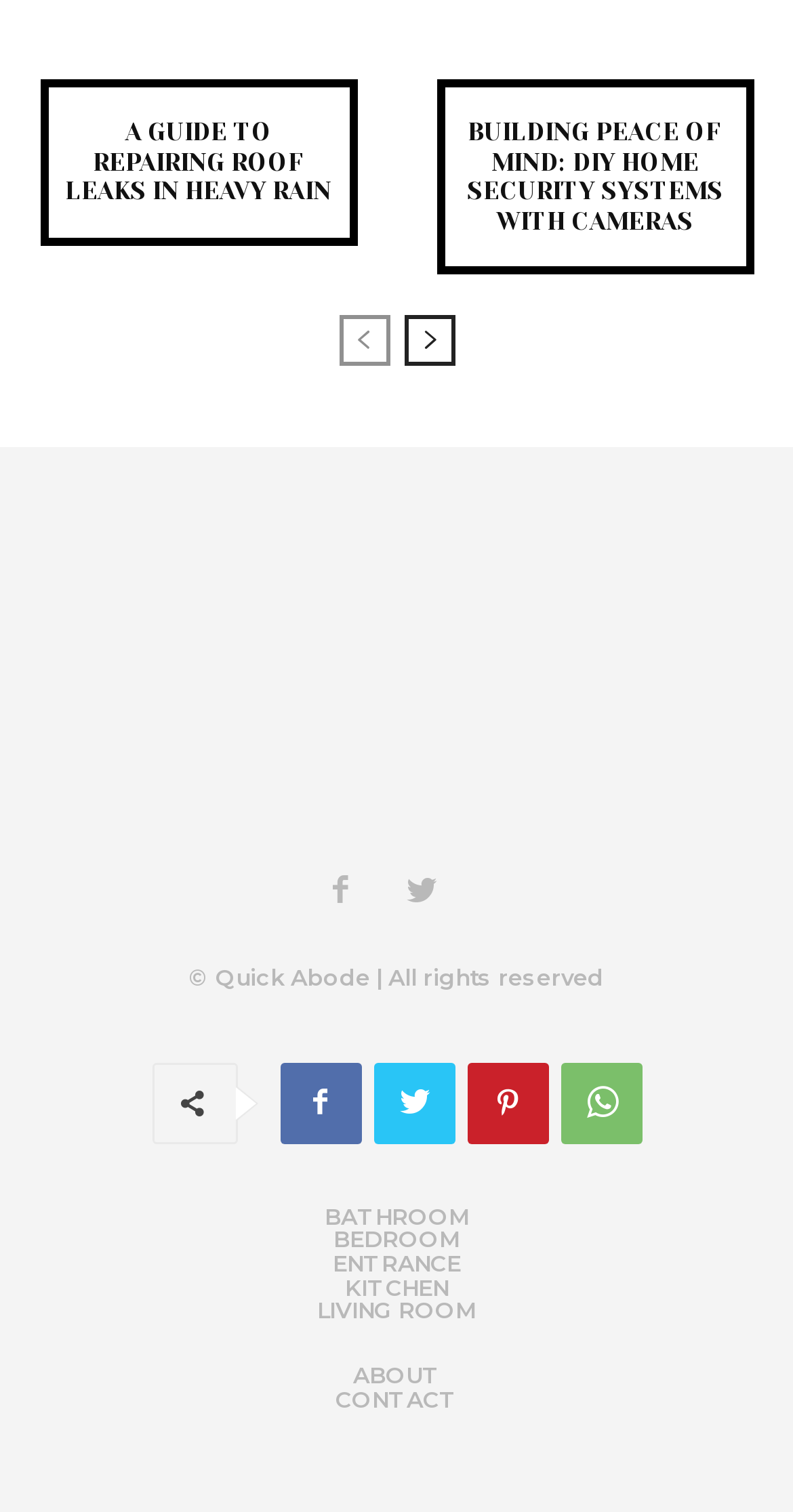Based on the image, please respond to the question with as much detail as possible:
What is the purpose of the 'prev-page' and 'next-page' links?

The 'prev-page' and 'next-page' links are likely used for navigation, allowing users to move to the previous or next page of the website.